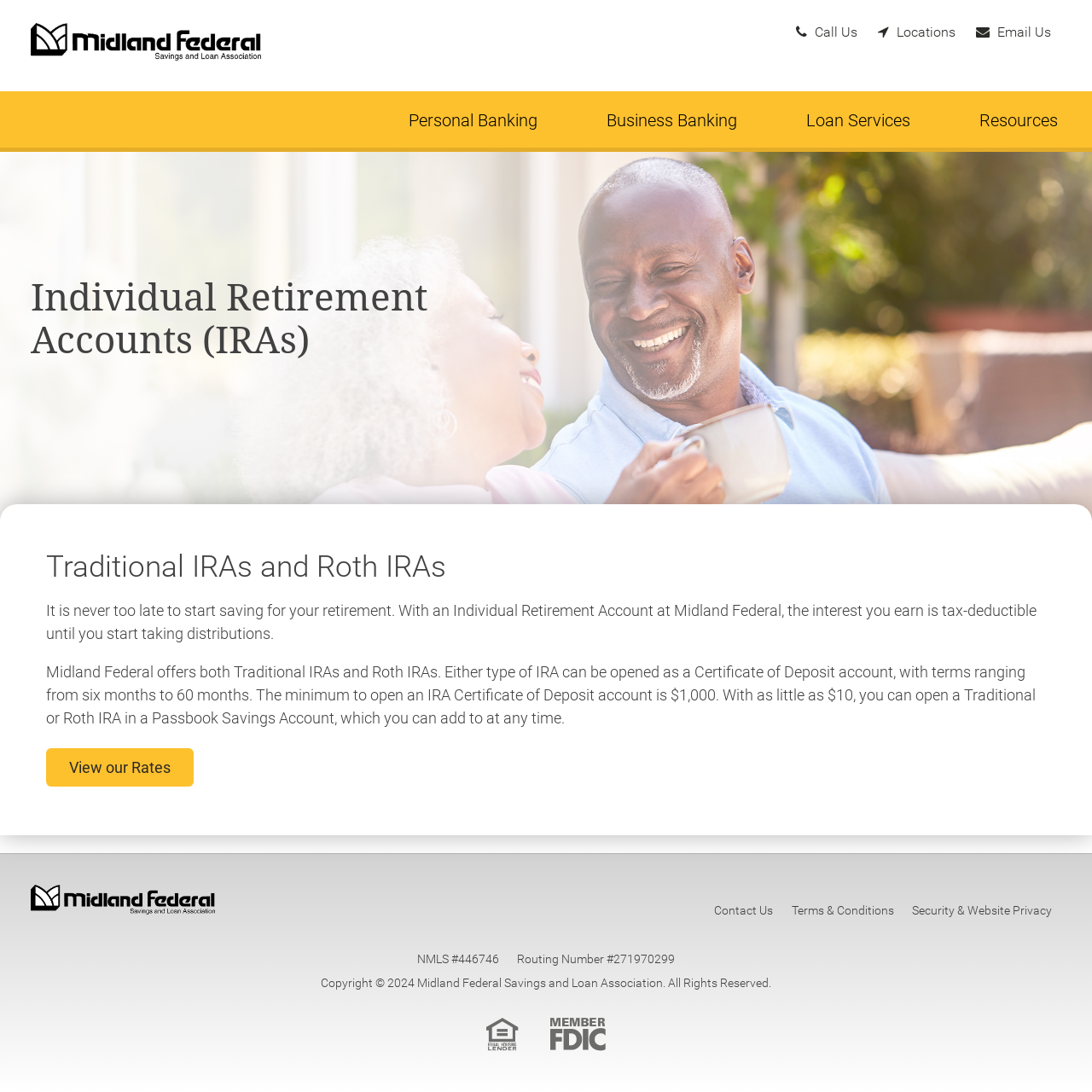Identify and provide the bounding box for the element described by: "Security & Website Privacy".

[0.835, 0.828, 0.963, 0.841]